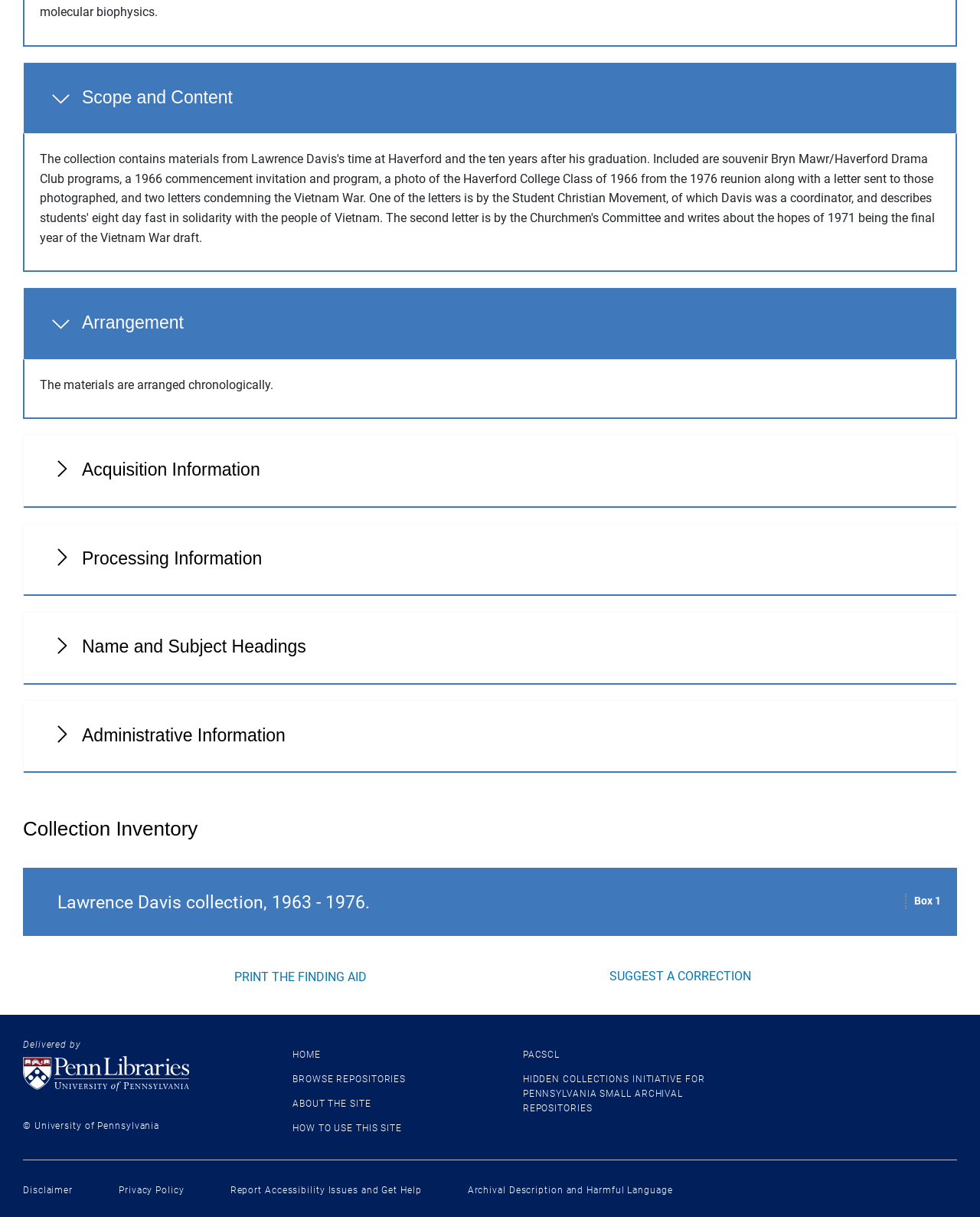What is the arrangement of the materials?
Using the image, respond with a single word or phrase.

Chronologically